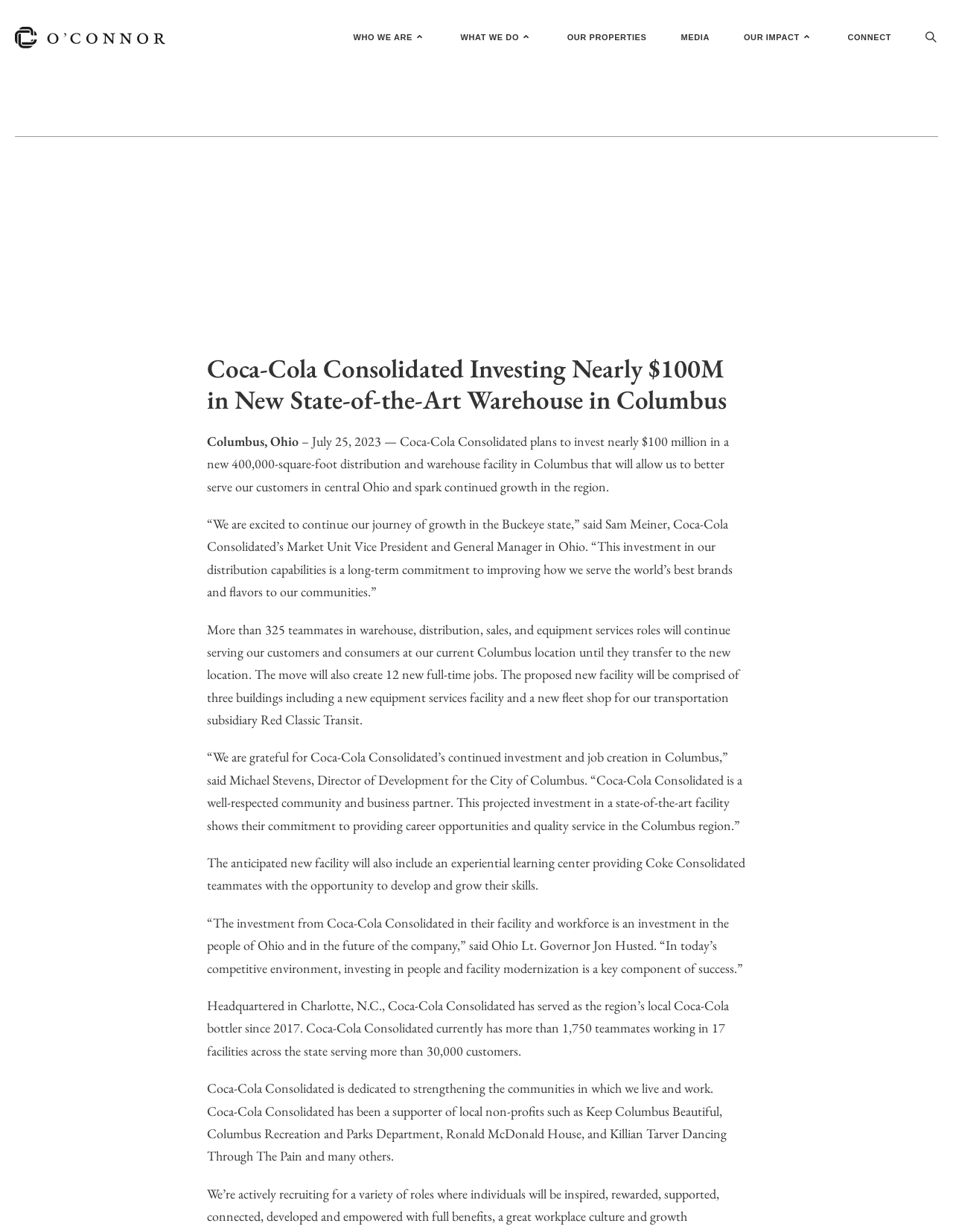Find the bounding box coordinates for the area you need to click to carry out the instruction: "Click OUR PROPERTIES link". The coordinates should be four float numbers between 0 and 1, indicated as [left, top, right, bottom].

[0.581, 0.012, 0.693, 0.048]